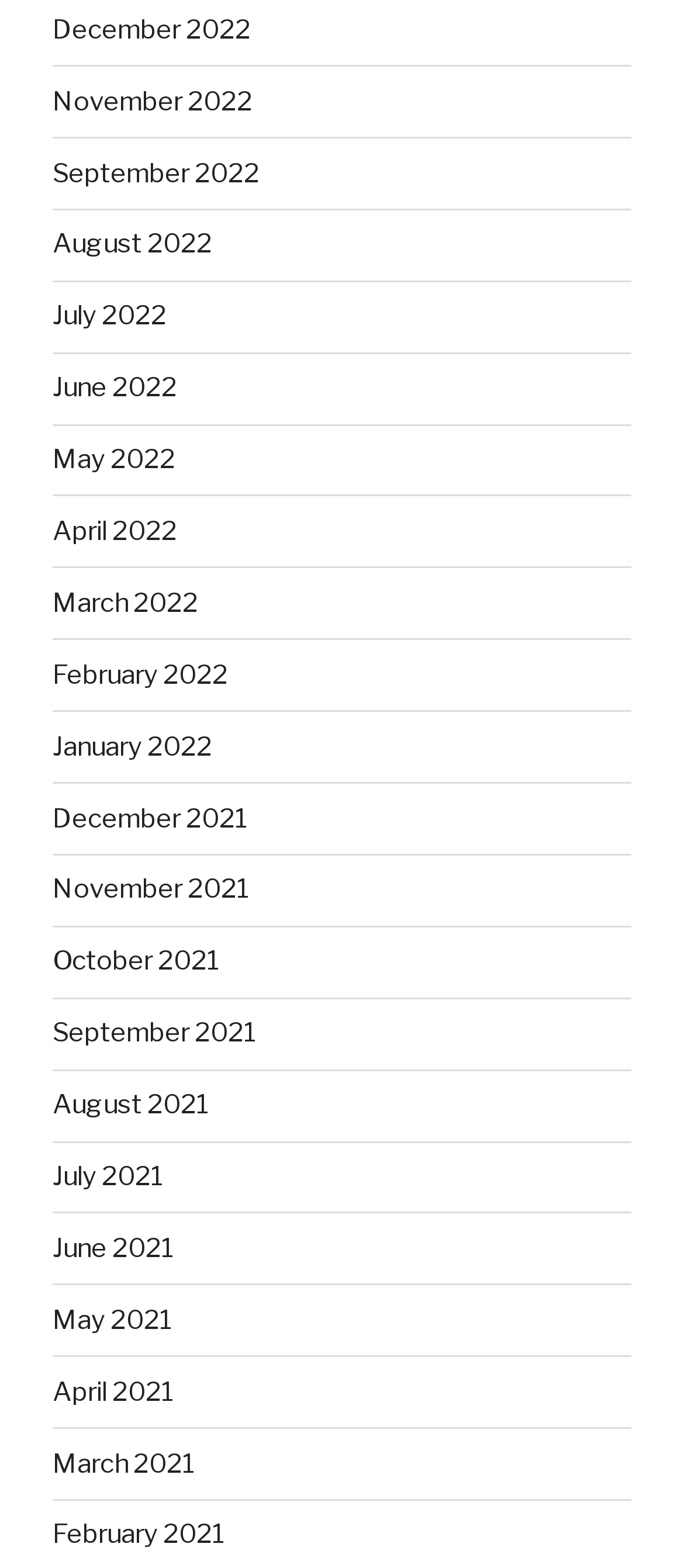Find the bounding box coordinates of the element I should click to carry out the following instruction: "view December 2022".

[0.077, 0.009, 0.367, 0.029]